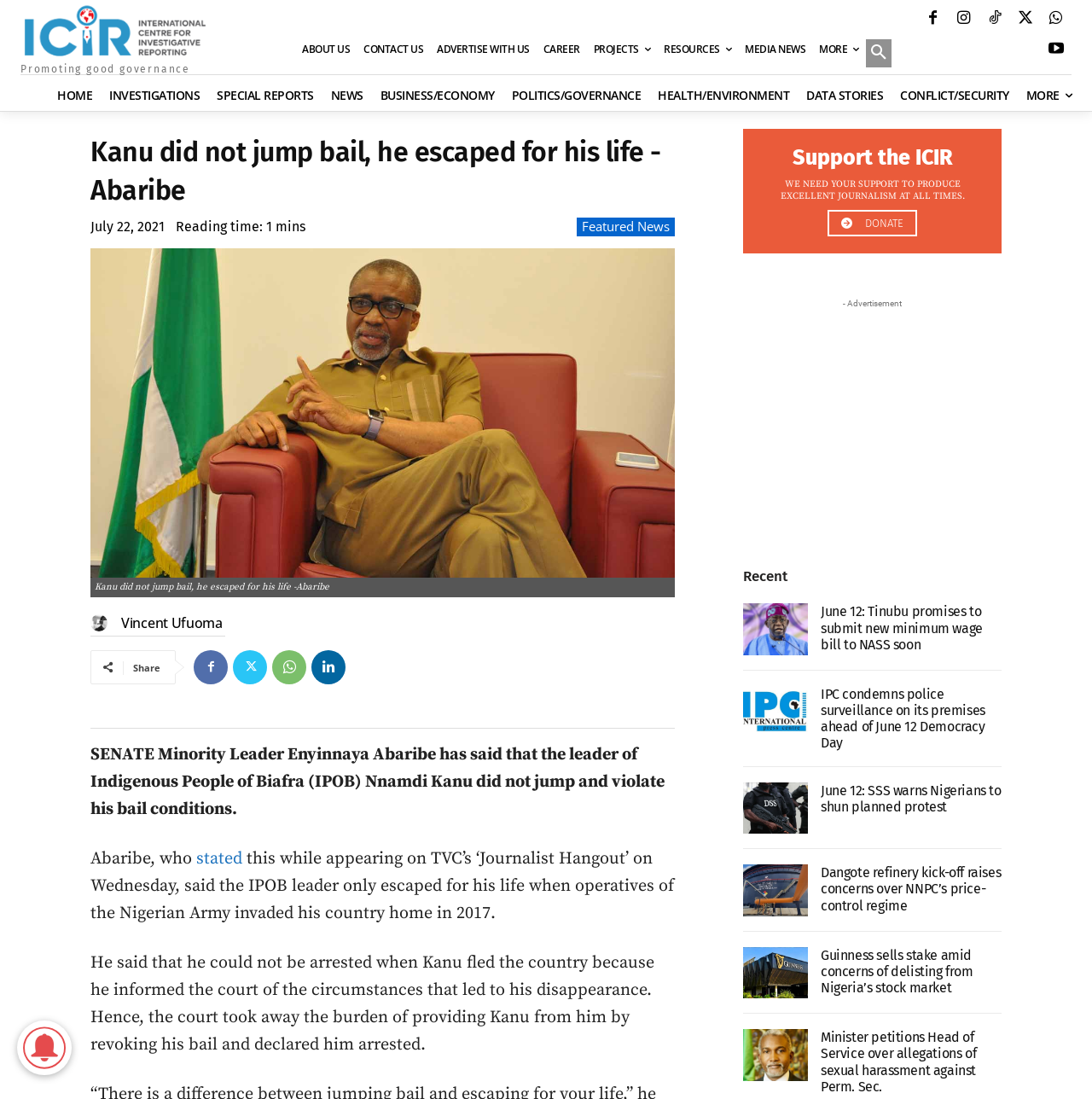Kindly provide the bounding box coordinates of the section you need to click on to fulfill the given instruction: "Donate to support the ICIR".

[0.758, 0.191, 0.84, 0.215]